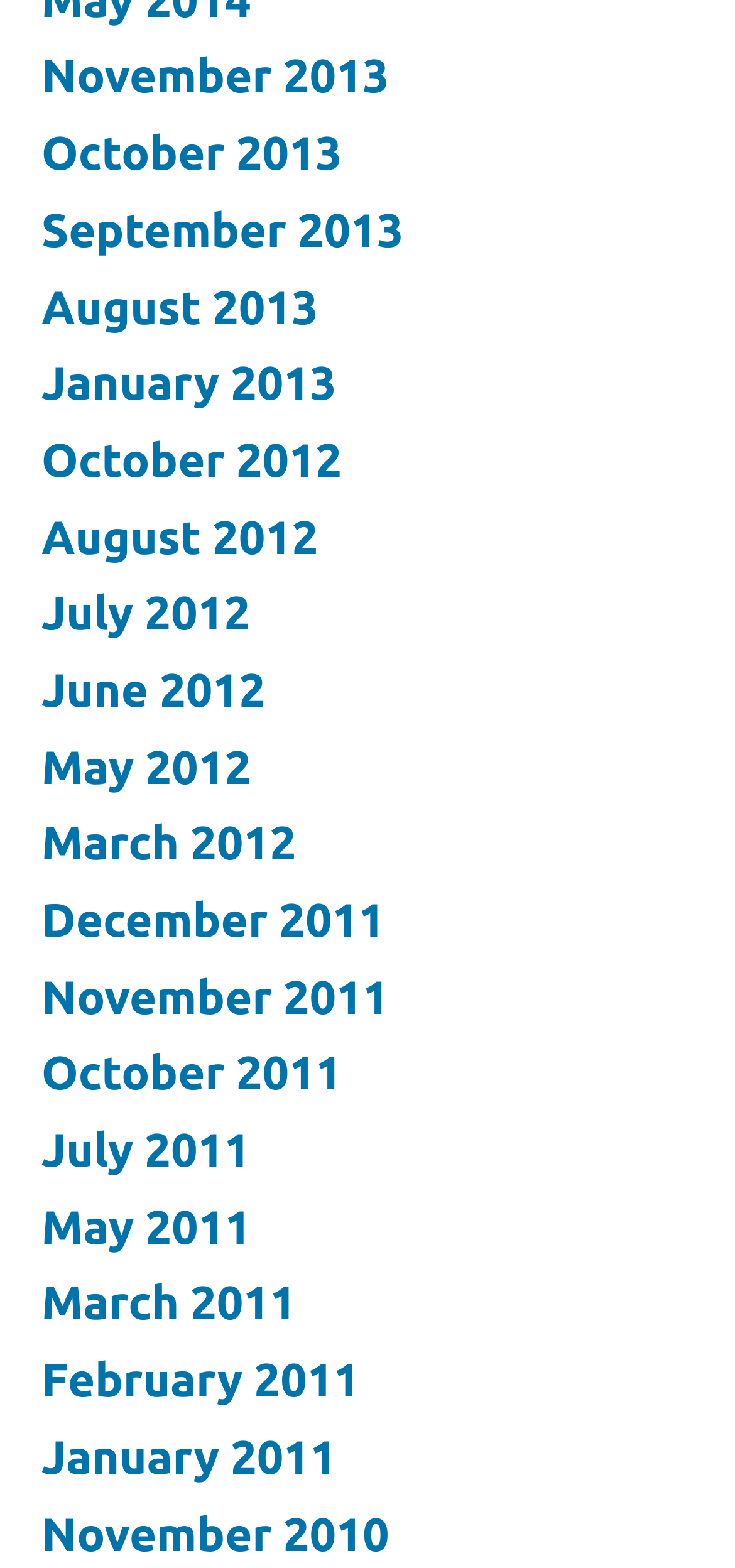Identify the bounding box coordinates of the clickable section necessary to follow the following instruction: "view November 2010". The coordinates should be presented as four float numbers from 0 to 1, i.e., [left, top, right, bottom].

[0.056, 0.961, 0.529, 0.995]